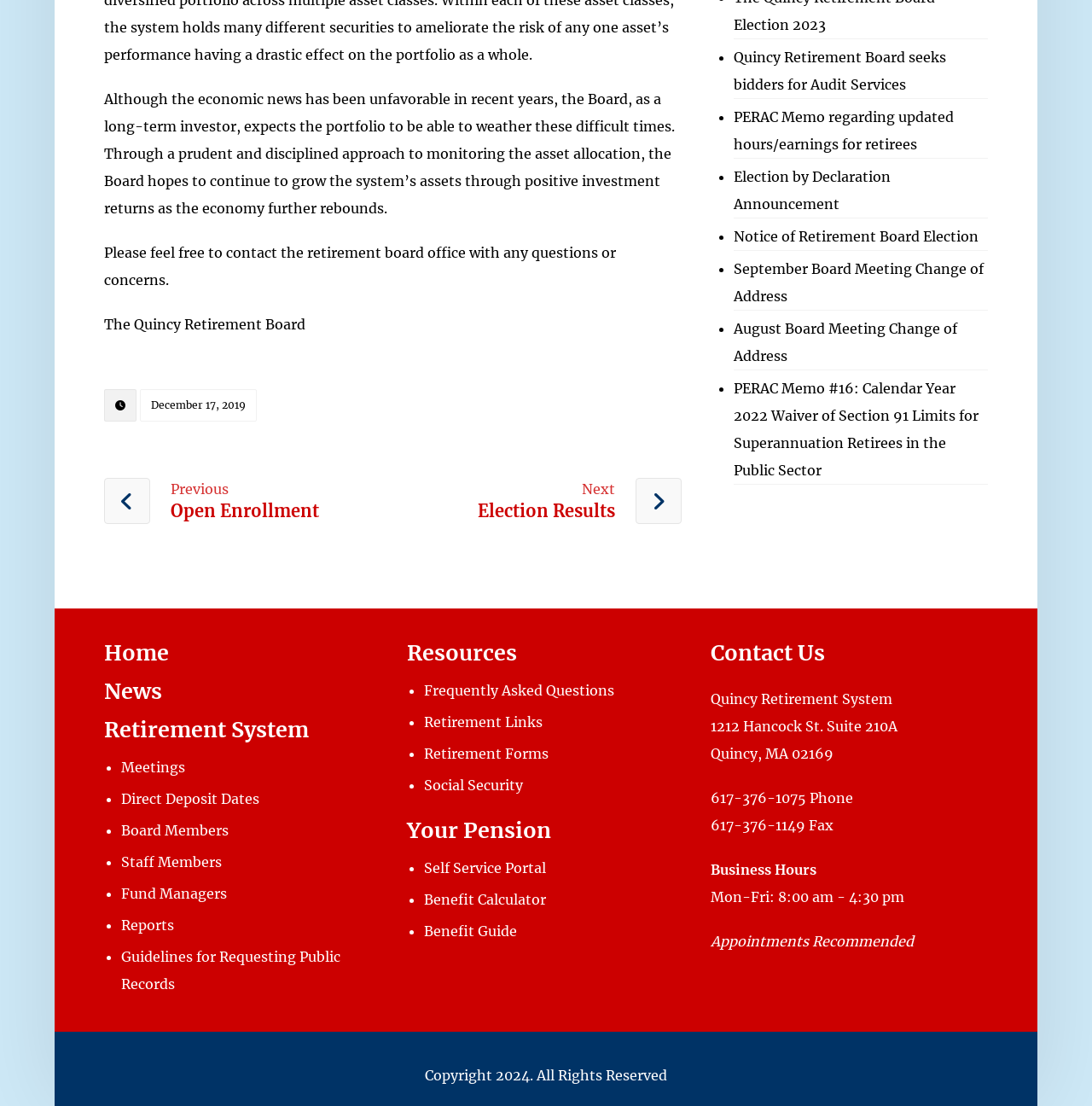Based on the element description: "parent_node: December 17, 2019", identify the UI element and provide its bounding box coordinates. Use four float numbers between 0 and 1, [left, top, right, bottom].

[0.095, 0.352, 0.125, 0.381]